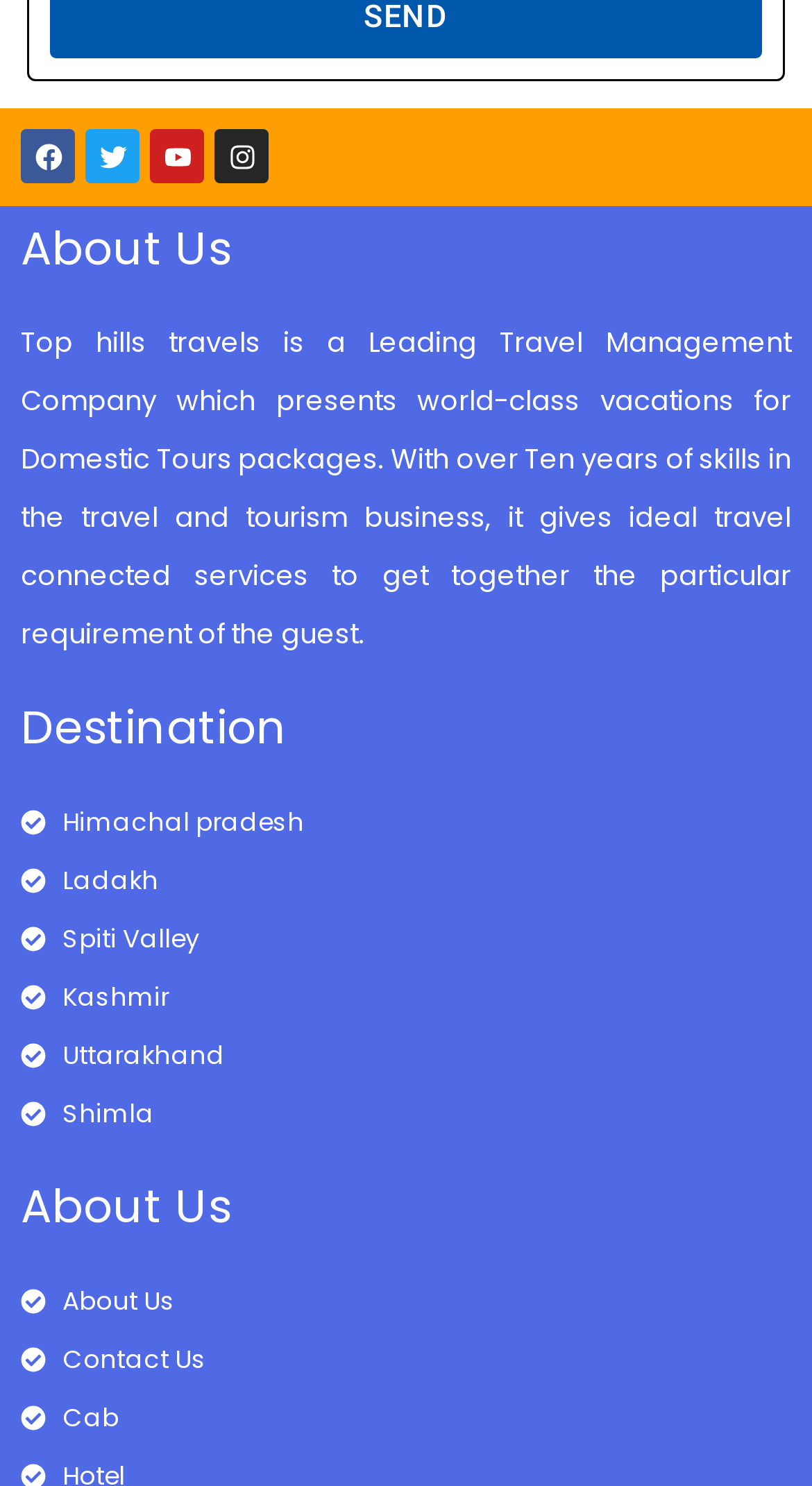Based on the element description Contact Us, identify the bounding box coordinates for the UI element. The coordinates should be in the format (top-left x, top-left y, bottom-right x, bottom-right y) and within the 0 to 1 range.

[0.026, 0.896, 0.974, 0.935]